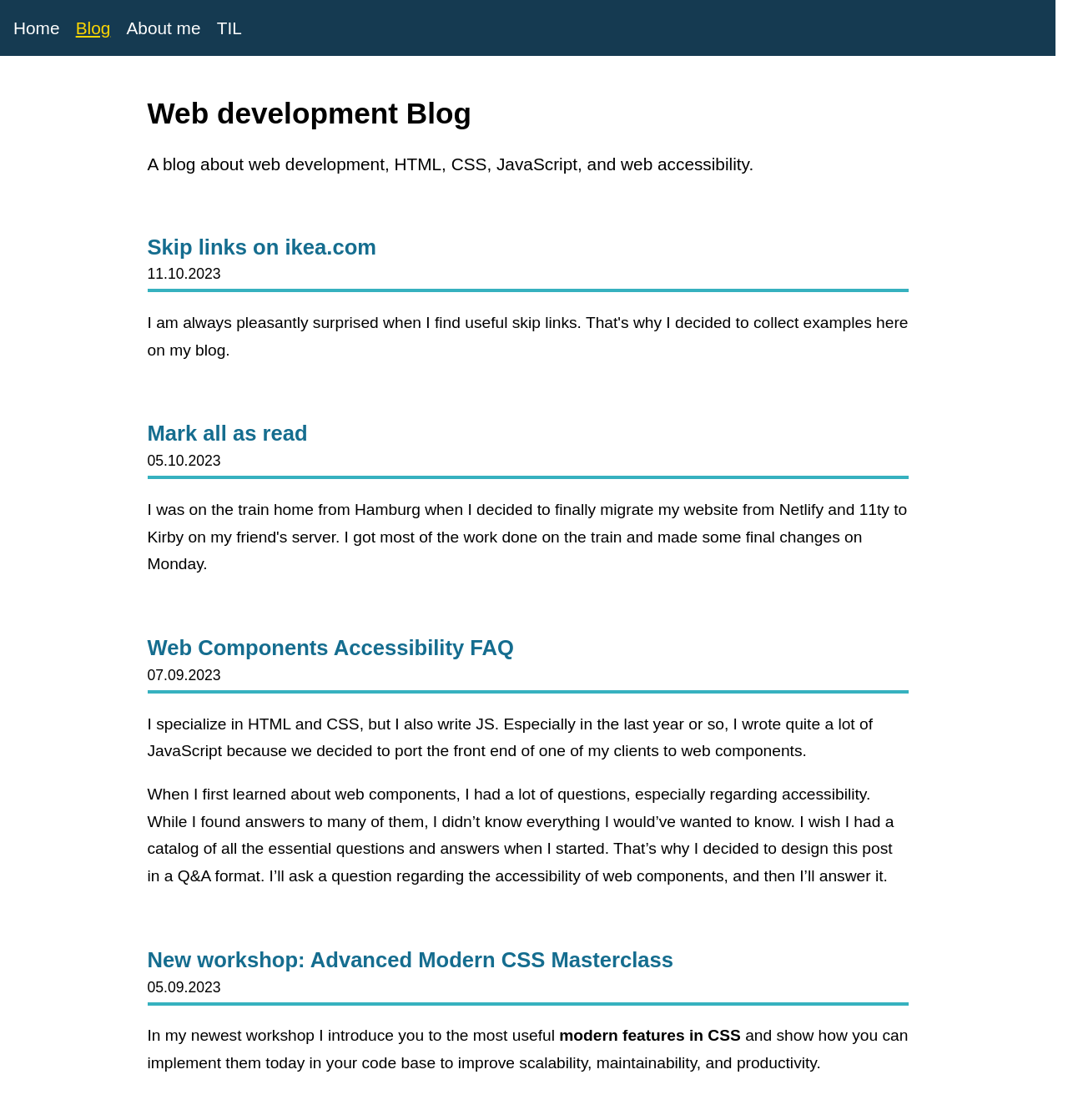Generate a thorough explanation of the webpage's elements.

This webpage is a blog about web development, HTML, CSS, JavaScript, and web accessibility. At the top, there is a navigation menu with links to "Home", "Blog", "About me", and "TIL". Below the navigation menu, there is a heading that reads "Web development Blog" and a brief description of the blog's content.

The main content of the webpage is divided into four articles. The first article has a heading "Skip links on ikea.com" and a link to the same title. Below the heading, there is a date "11.10.2023". The second article has a heading "Mark all as read" and a link to the same title. Below the heading, there is a date "05.10.2023".

The third article is the longest and has a heading "Web Components Accessibility FAQ" and a link to the same title. Below the heading, there is a date "07.09.2023". This article has a large block of text that discusses the author's experience with web components and their decision to write a post in a Q&A format to answer questions about web components accessibility.

The fourth article has a heading "New workshop: Advanced Modern CSS Masterclass" and a link to the same title. Below the heading, there is a date "05.09.2023". This article has a few lines of text that introduce the author's new workshop on advanced modern CSS.

Throughout the webpage, there are no images, but there are several links and headings that provide a clear structure to the content. The layout is clean and easy to navigate, with a clear separation between the different articles.